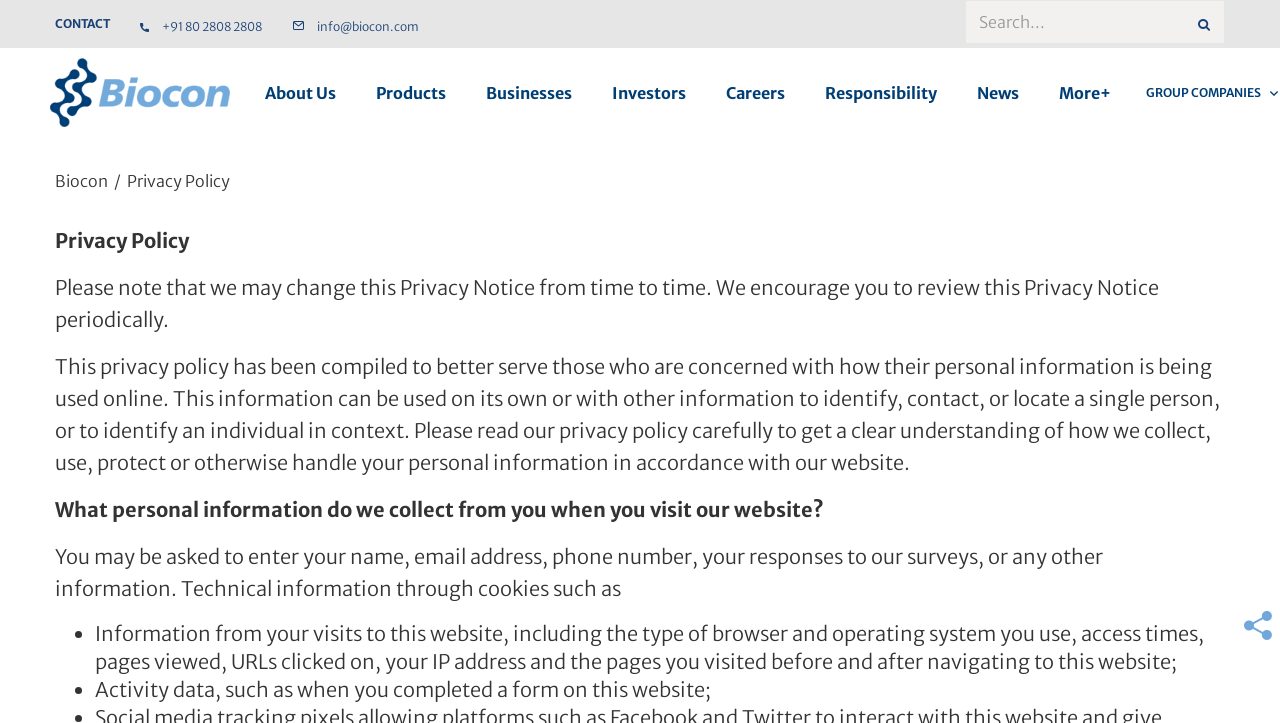Pinpoint the bounding box coordinates of the element you need to click to execute the following instruction: "Click on Biocon link". The bounding box should be represented by four float numbers between 0 and 1, in the format [left, top, right, bottom].

[0.043, 0.237, 0.084, 0.264]